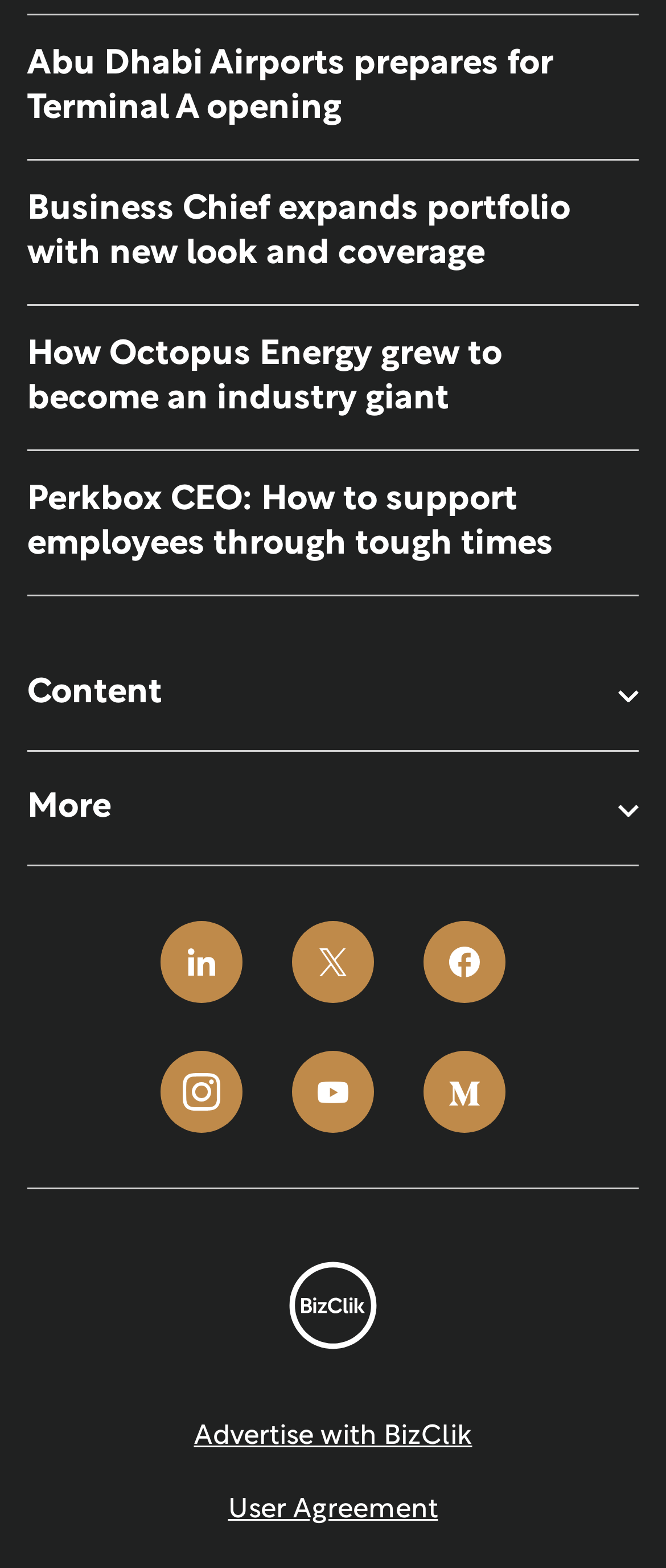Reply to the question with a brief word or phrase: What is the topic of the first article?

Abu Dhabi Airports